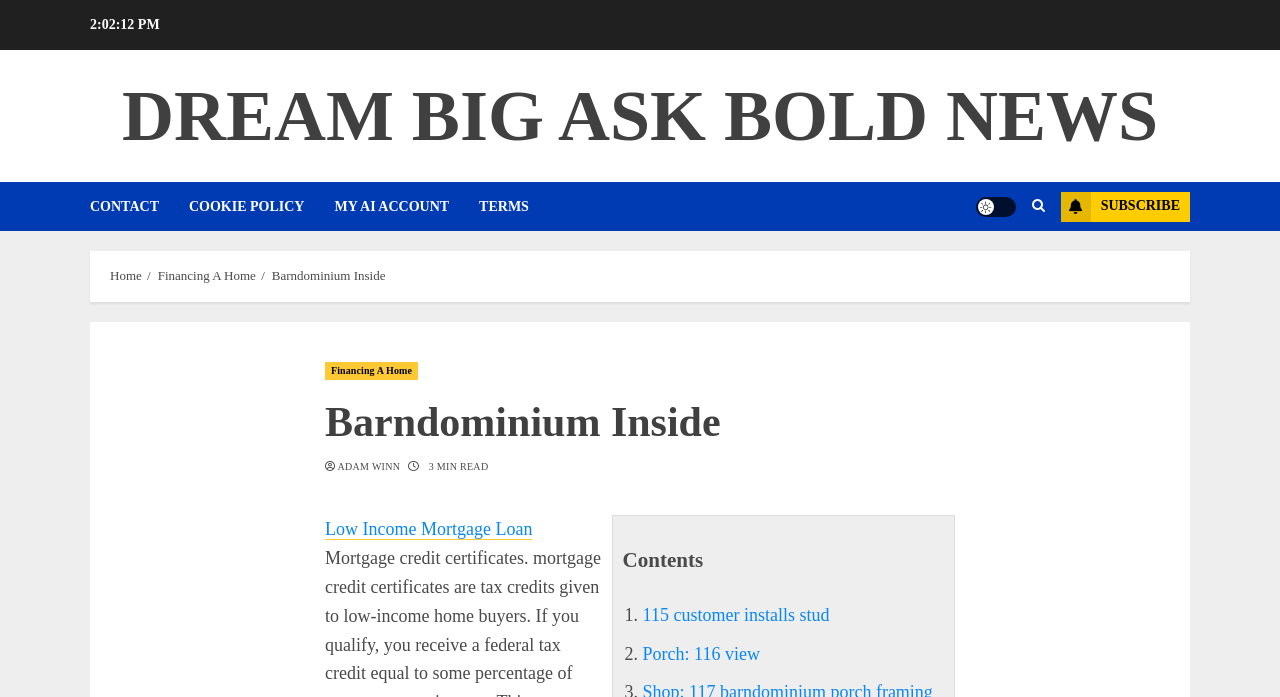Locate the bounding box coordinates of the clickable area needed to fulfill the instruction: "read barndominium inside".

[0.254, 0.566, 0.746, 0.645]